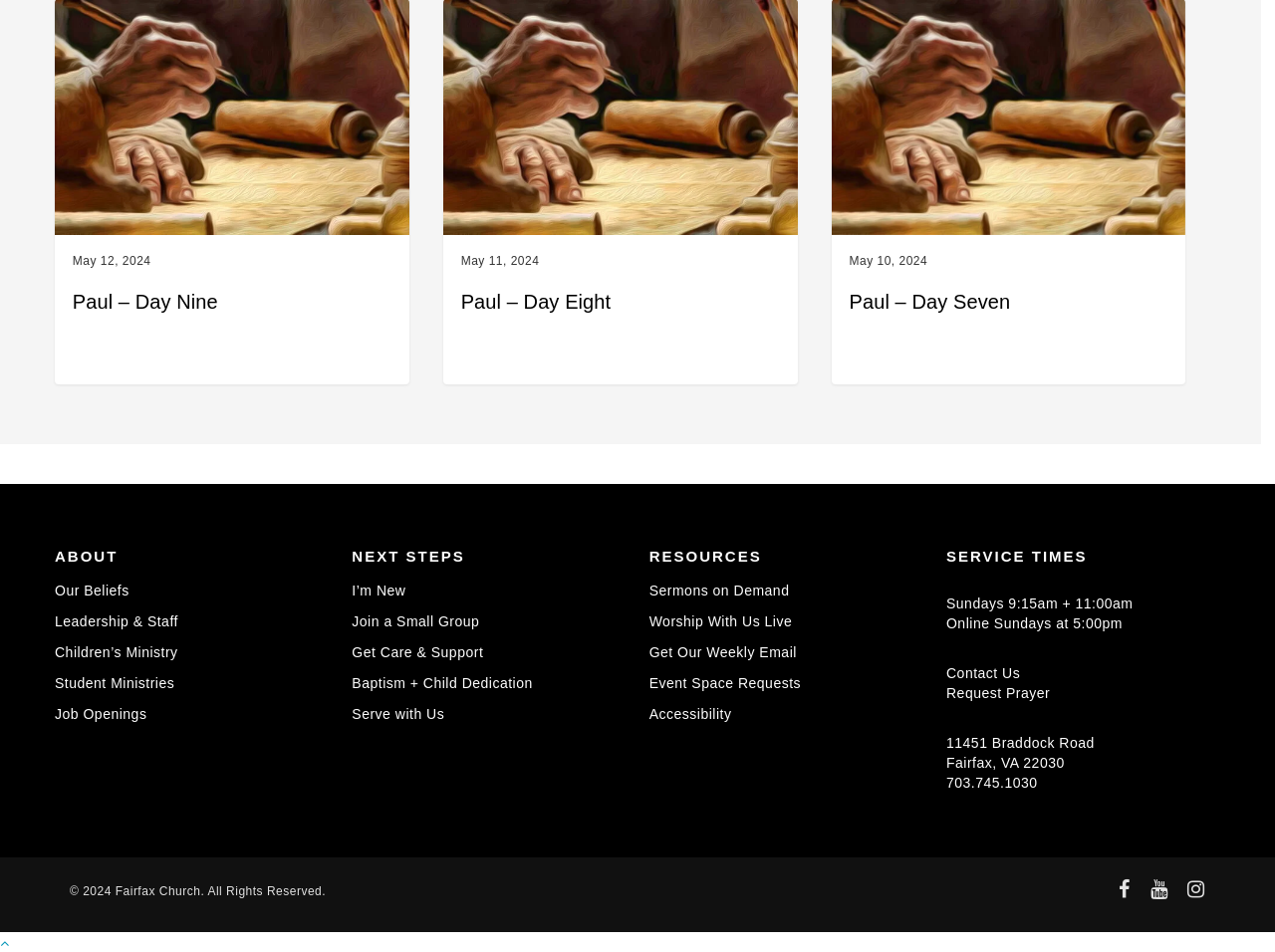Determine the bounding box coordinates of the element's region needed to click to follow the instruction: "View sermons on demand". Provide these coordinates as four float numbers between 0 and 1, formatted as [left, top, right, bottom].

[0.509, 0.613, 0.724, 0.636]